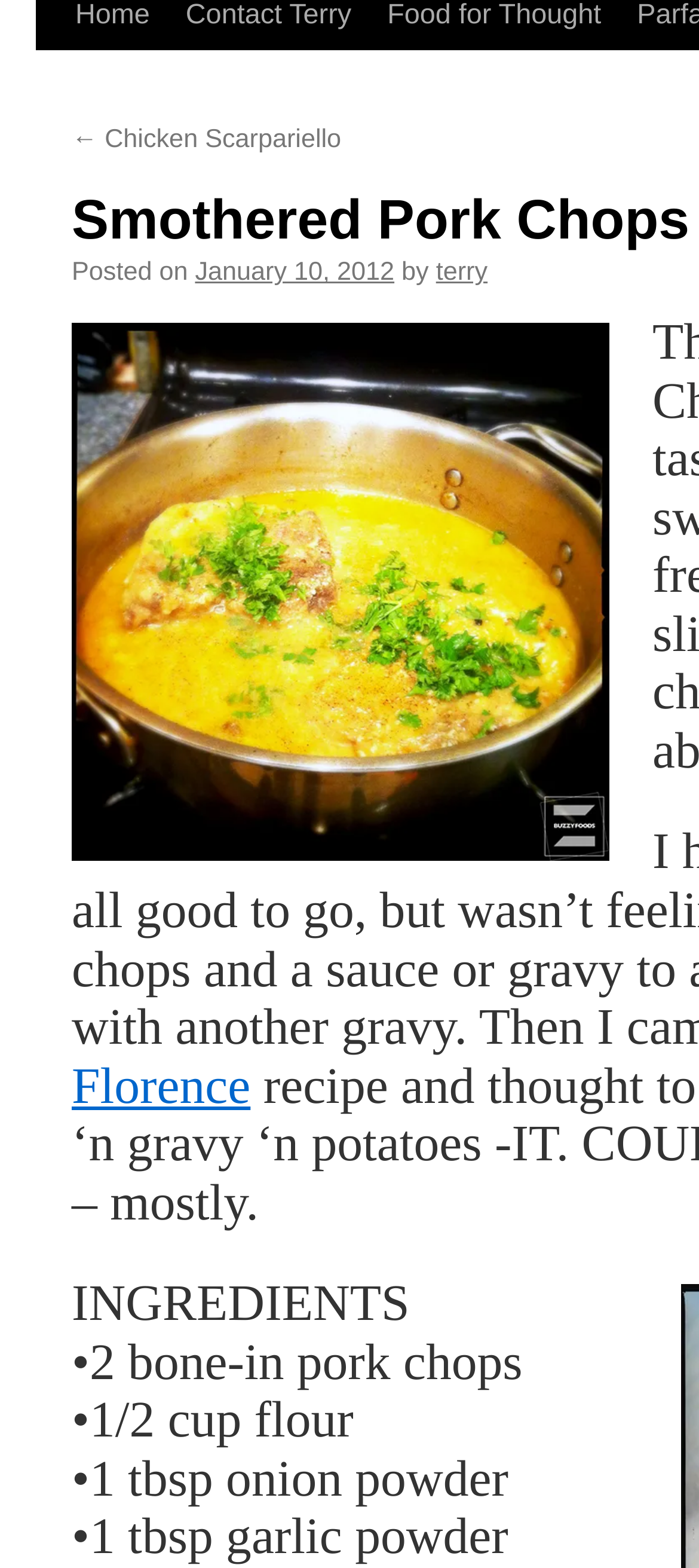Determine the bounding box coordinates (top-left x, top-left y, bottom-right x, bottom-right y) of the UI element described in the following text: Menu

None